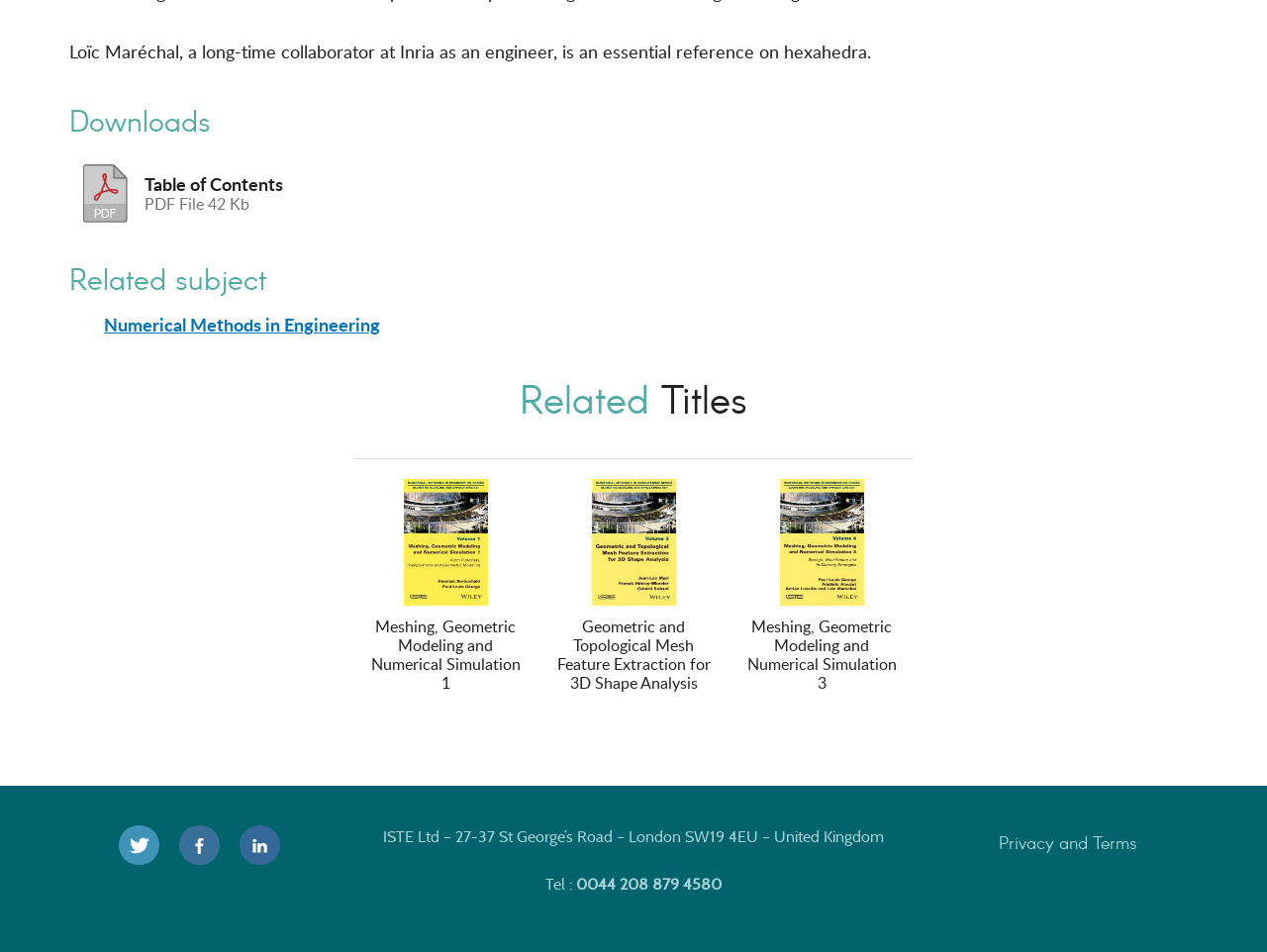Given the element description: "Privacy and Terms", predict the bounding box coordinates of this UI element. The coordinates must be four float numbers between 0 and 1, given as [left, top, right, bottom].

[0.788, 0.873, 0.897, 0.896]